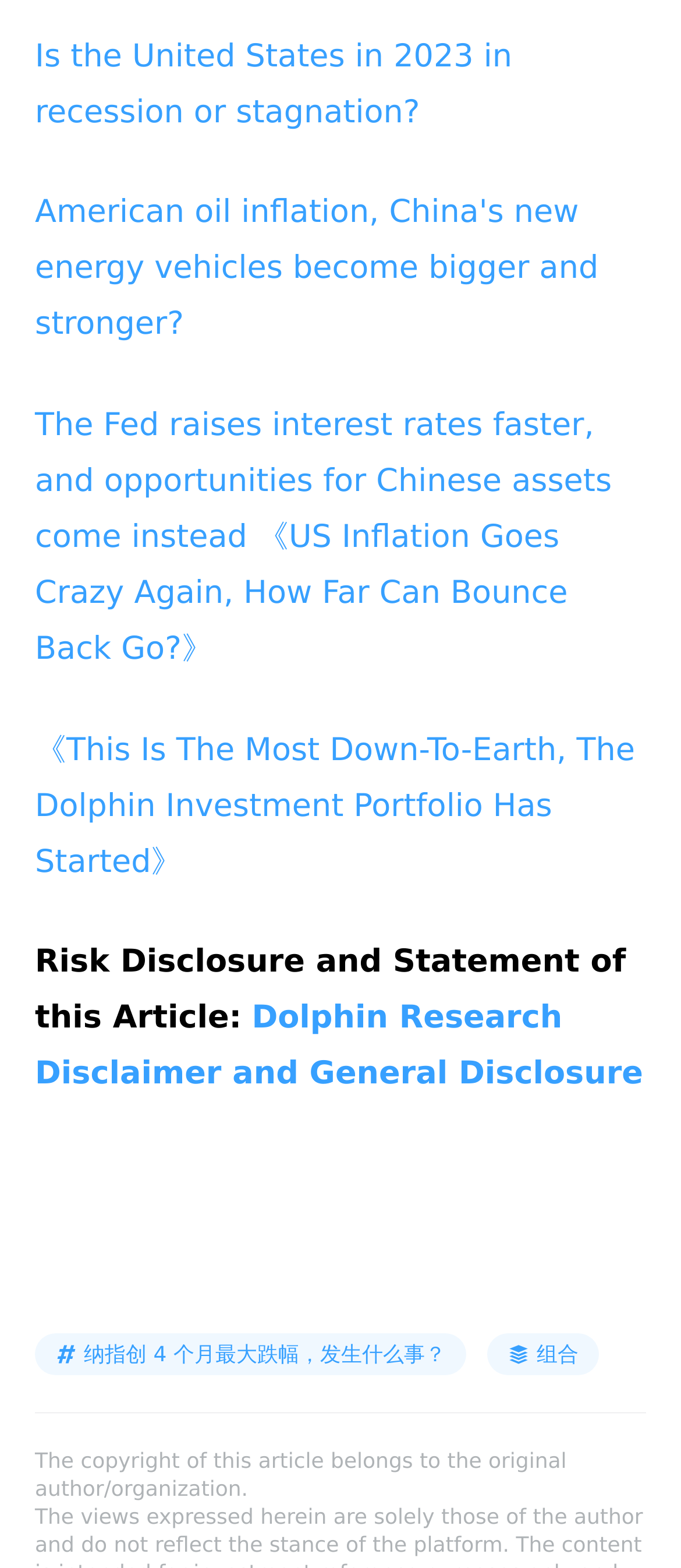What is the copyright statement at the bottom of the webpage?
Provide a detailed answer to the question using information from the image.

The copyright statement at the bottom of the webpage reads 'The copyright of this article belongs to the original author/organization.', indicating that the content of the article is owned by the original creator or organization.